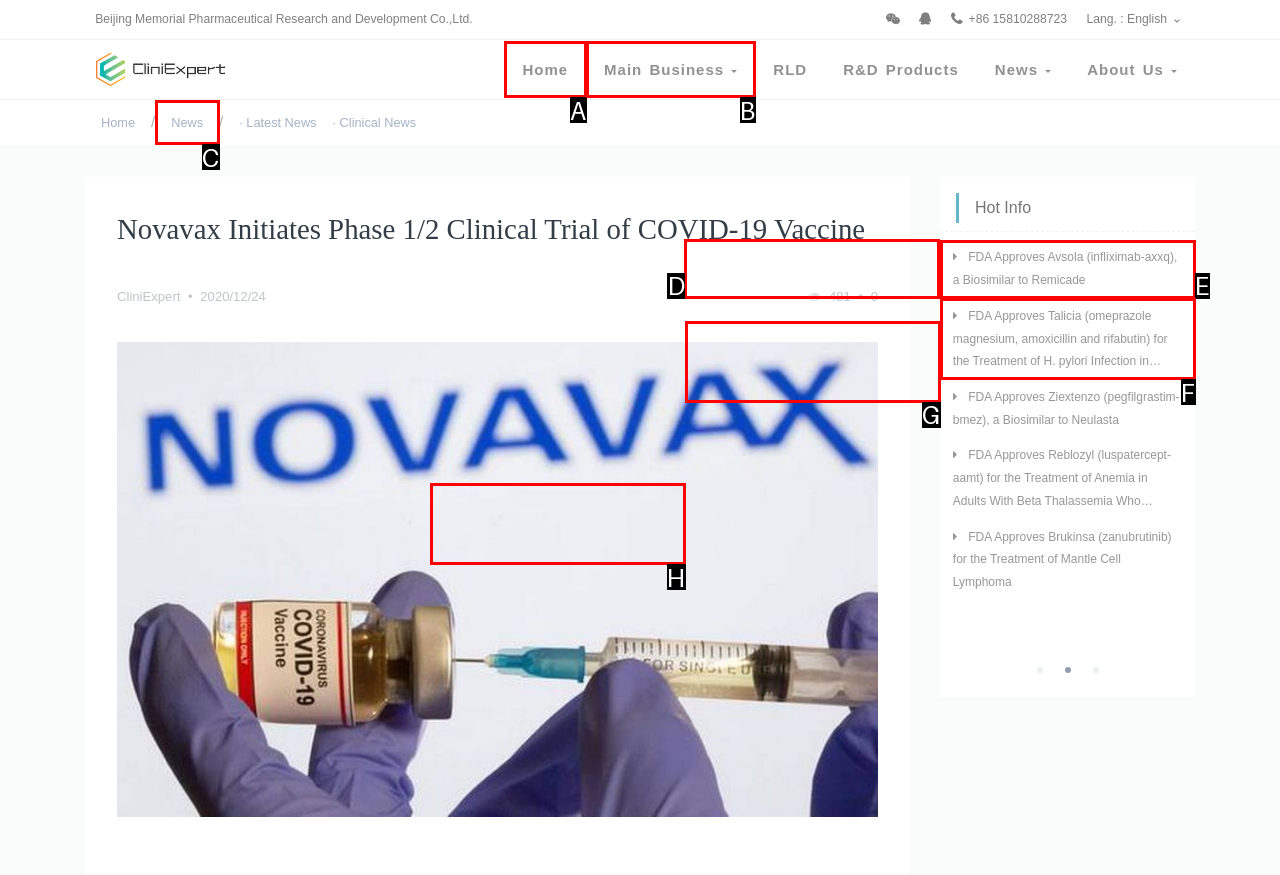Specify which HTML element I should click to complete this instruction: Click the FDA Approves Avsola link Answer with the letter of the relevant option.

D